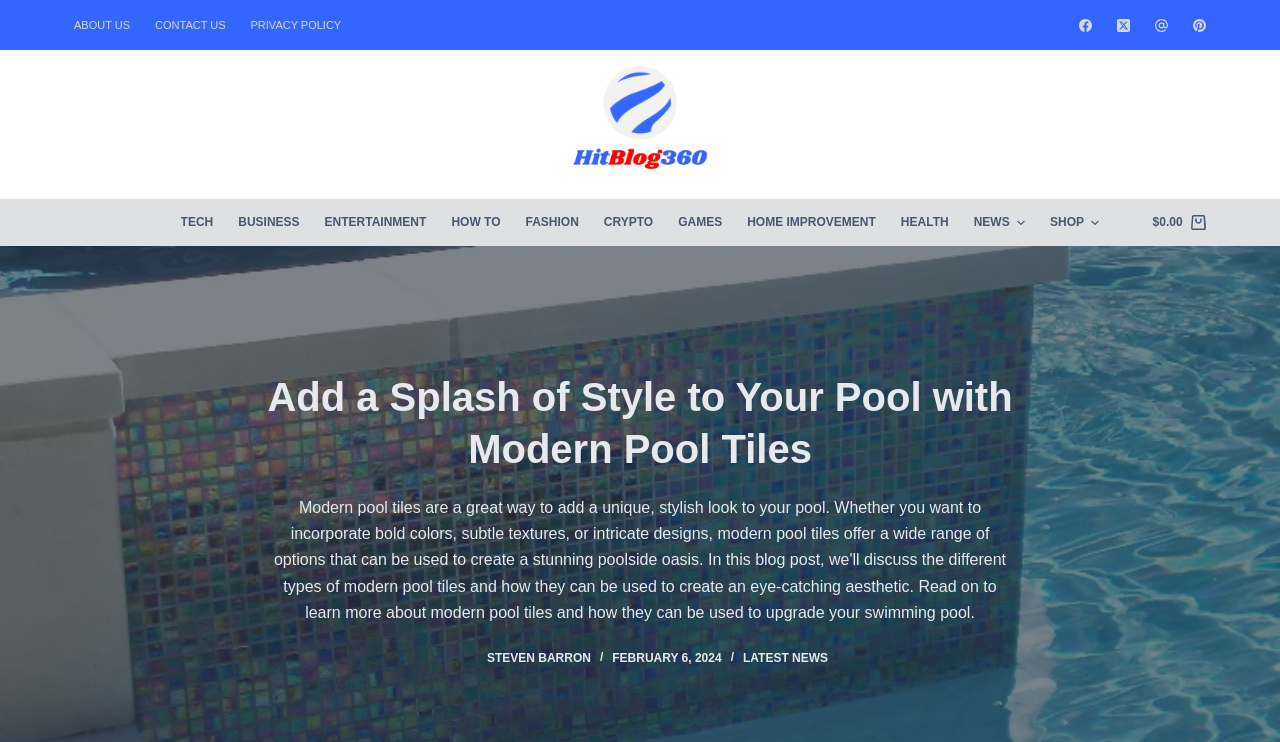How many social media links are there?
Using the information from the image, give a concise answer in one word or a short phrase.

4